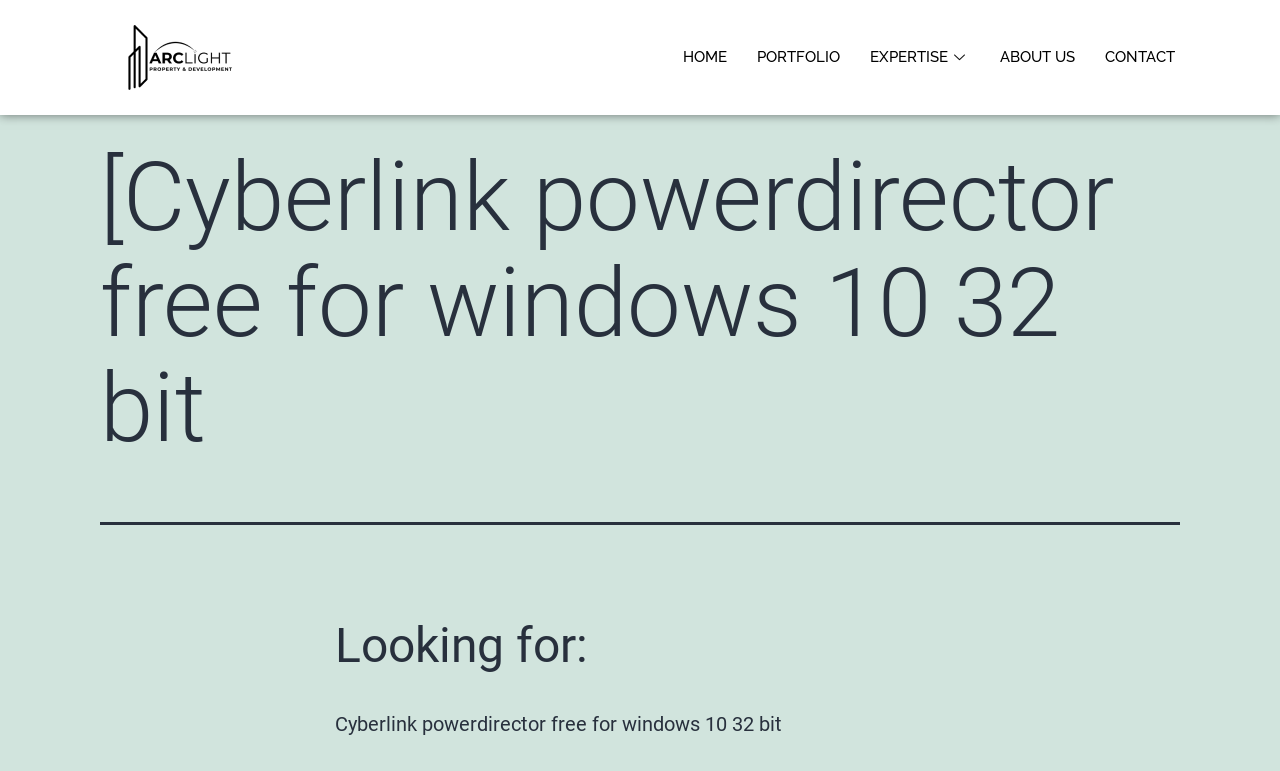What is the logo of the website?
Using the information from the image, give a concise answer in one word or a short phrase.

arclight-logo